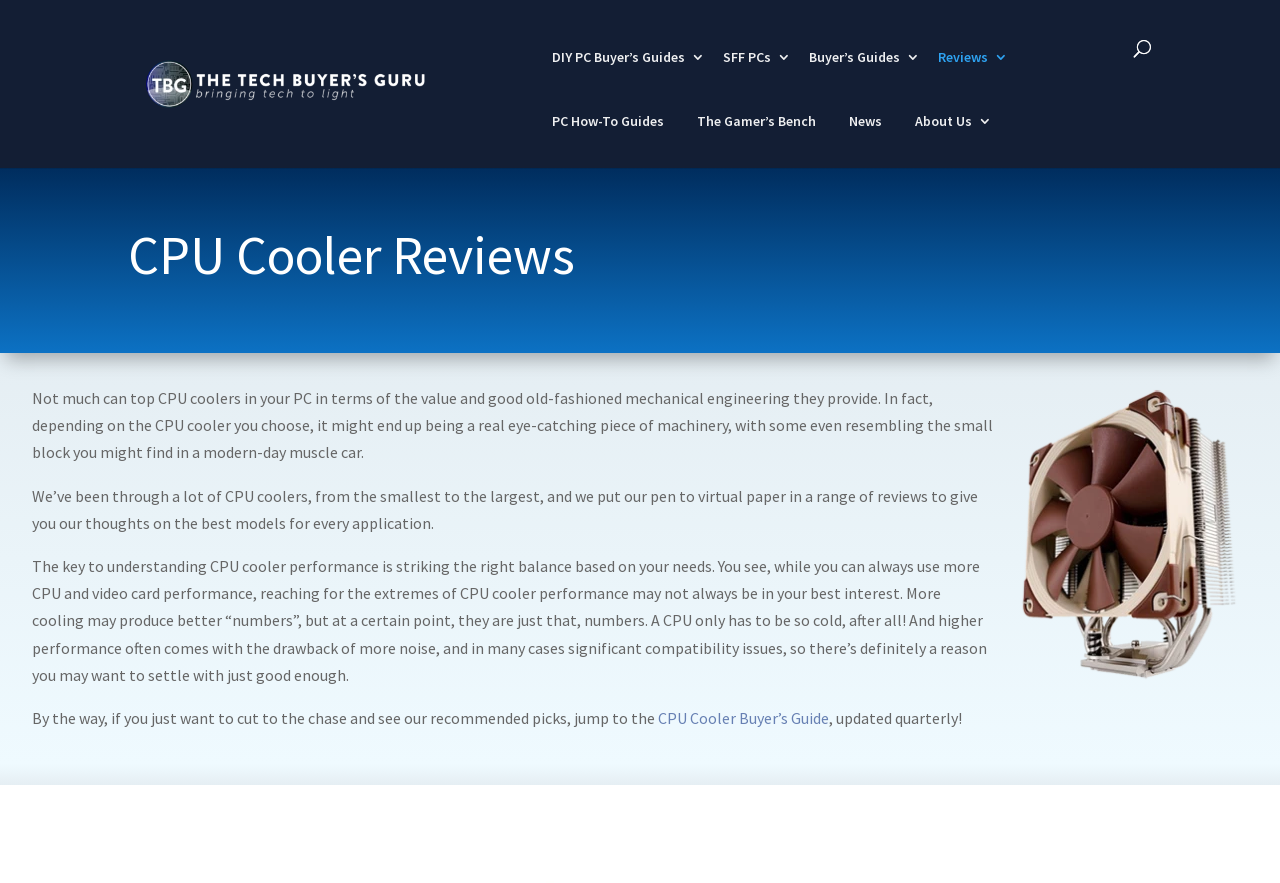Please determine the bounding box coordinates of the element's region to click for the following instruction: "Search for something".

[0.1, 0.0, 0.9, 0.001]